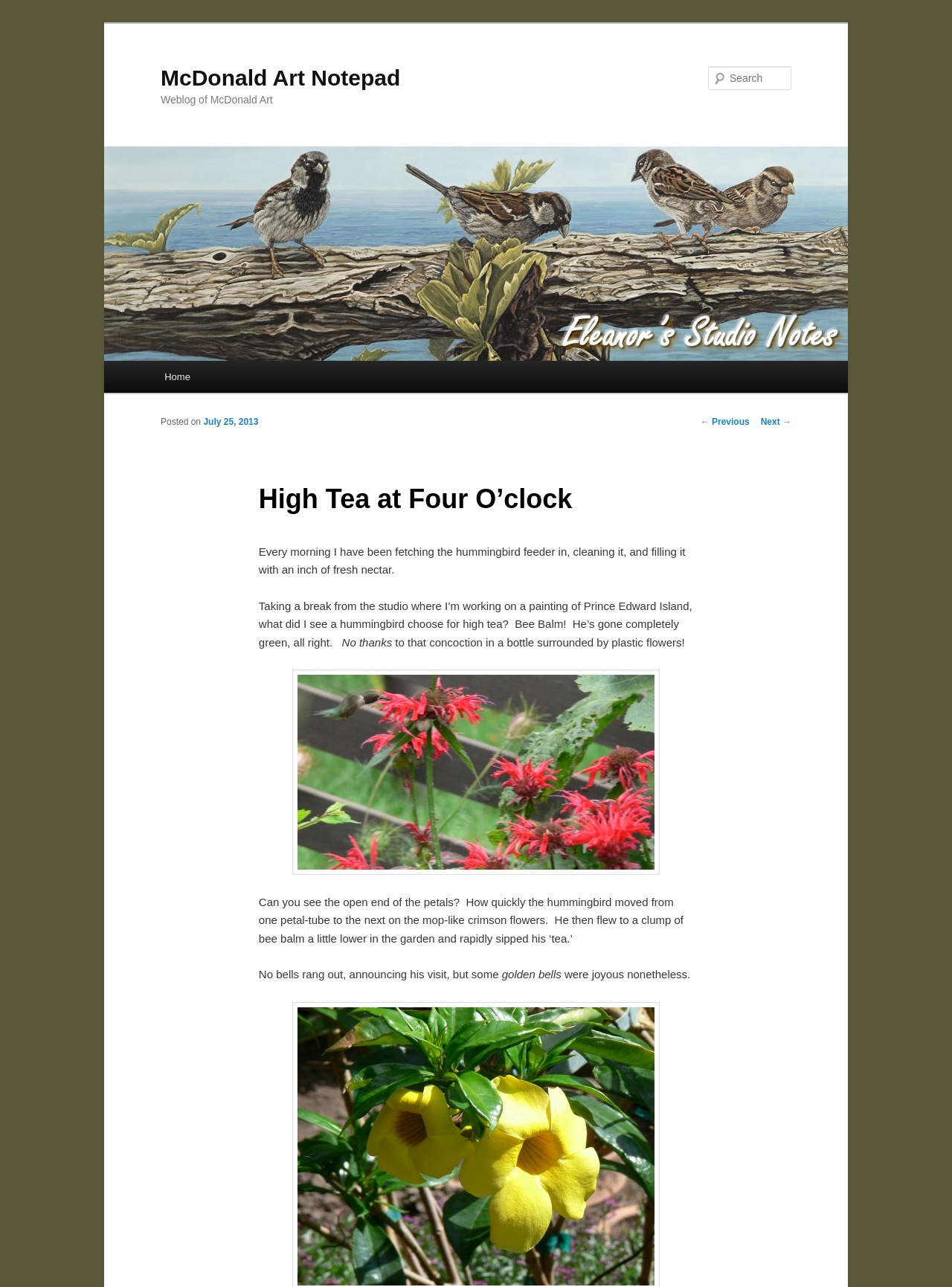Locate the UI element that matches the description Contact Us in the webpage screenshot. Return the bounding box coordinates in the format (top-left x, top-left y, bottom-right x, bottom-right y), with values ranging from 0 to 1.

None